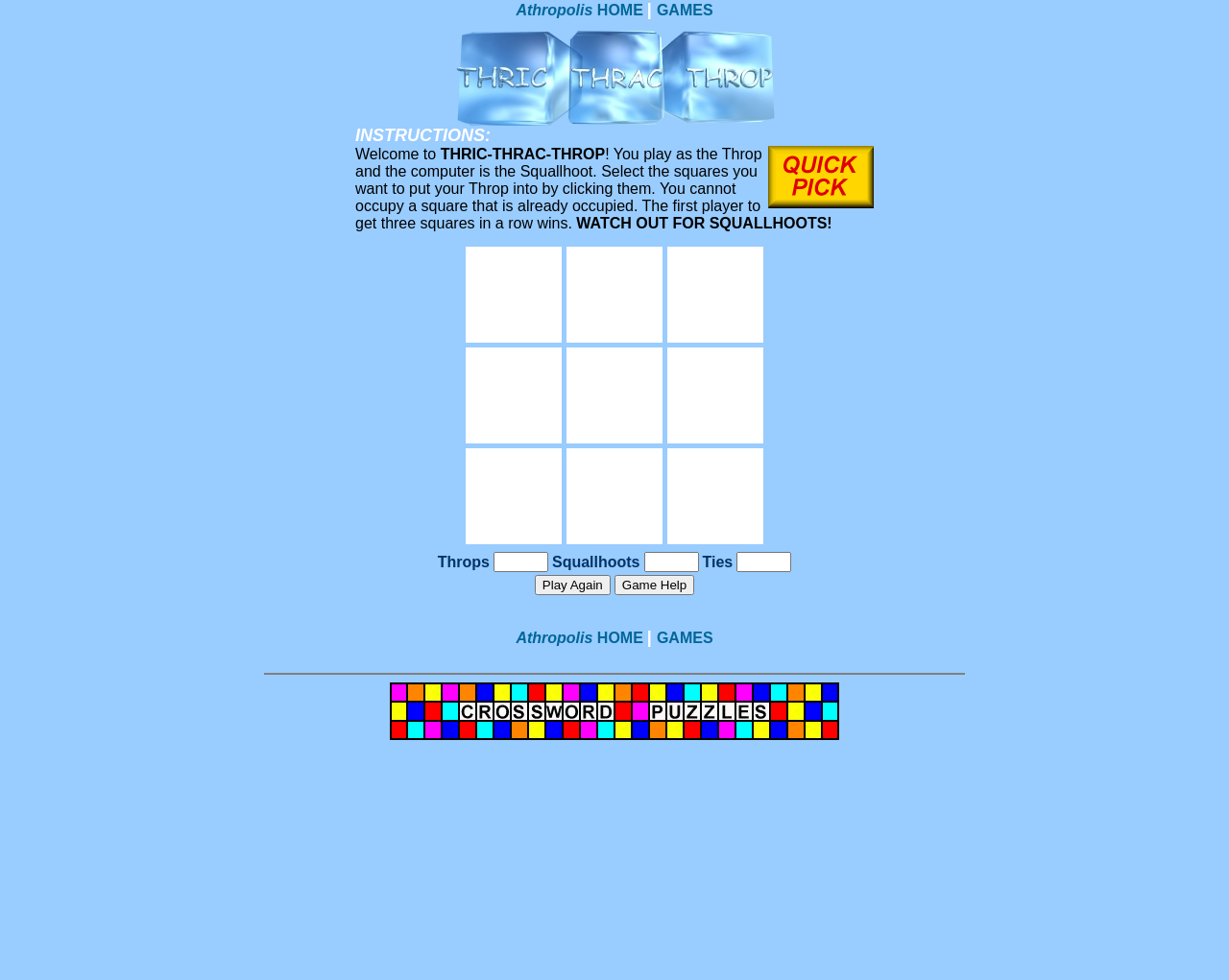Determine the bounding box coordinates of the section I need to click to execute the following instruction: "Click the 'Game Help' button". Provide the coordinates as four float numbers between 0 and 1, i.e., [left, top, right, bottom].

[0.5, 0.587, 0.565, 0.607]